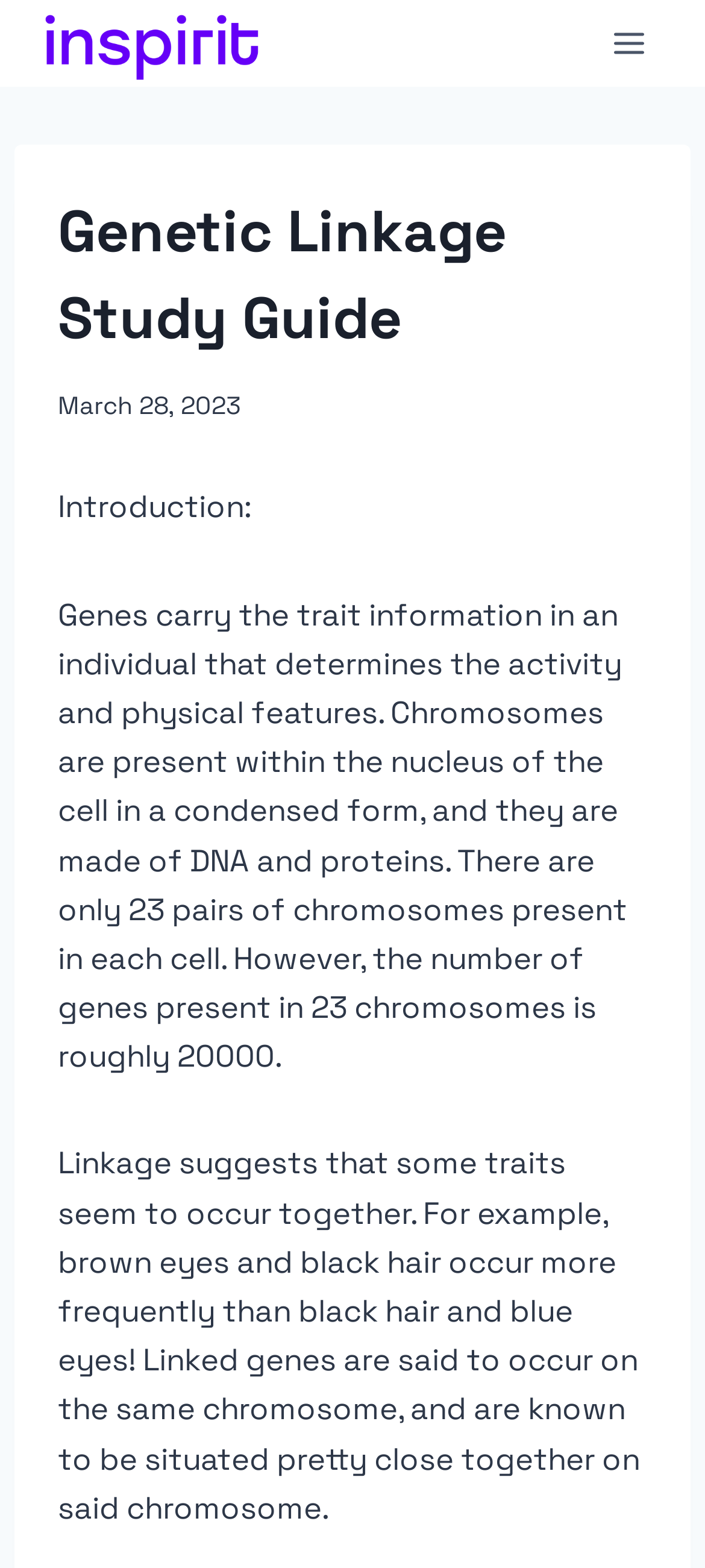Offer a detailed account of what is visible on the webpage.

The webpage is a study guide for Genetic Linkage, provided by Inspirit Learning Inc. At the top left corner, there is a link and an image, both labeled as "Inspirit Learning Inc". On the top right corner, there is a button to open a menu. 

Below the top section, there is a header area that spans almost the entire width of the page. Within this header, the title "Genetic Linkage Study Guide" is prominently displayed. To the right of the title, there is a time stamp showing the date "March 28, 2023". 

Below the header, there is a section of text that serves as an introduction to the topic of Genetic Linkage. This introduction is divided into two paragraphs. The first paragraph explains that genes carry trait information and are present on chromosomes within the cell nucleus. It also mentions that there are 23 pairs of chromosomes in each cell, but roughly 20,000 genes. 

The second paragraph discusses the concept of linkage, where certain traits tend to occur together, such as brown eyes and black hair. It explains that linked genes are located on the same chromosome and are situated close together.